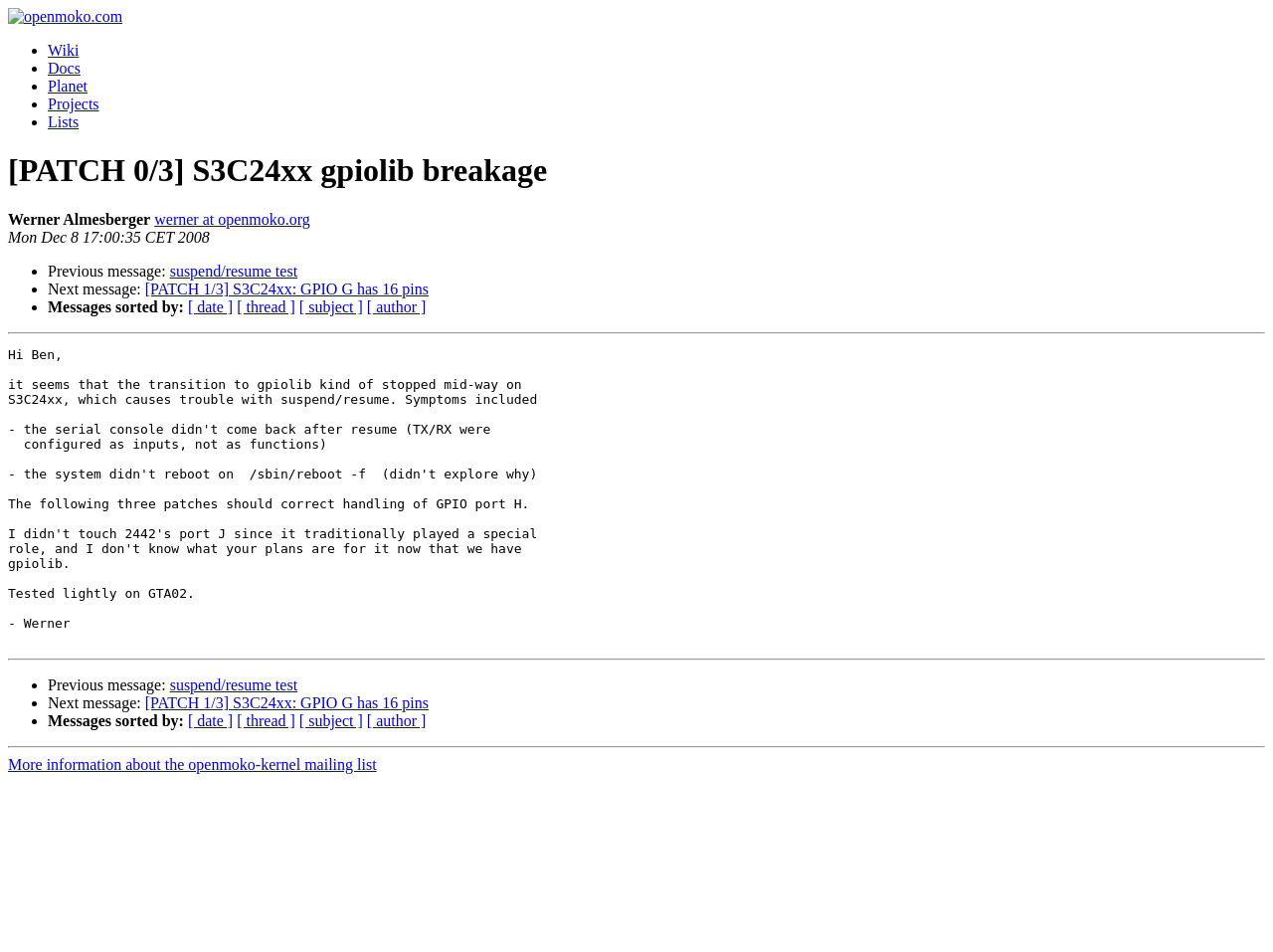Determine the bounding box for the UI element as described: "suspend/resume test". The coordinates should be represented as four float numbers between 0 and 1, formatted as [left, top, right, bottom].

[0.133, 0.71, 0.234, 0.728]